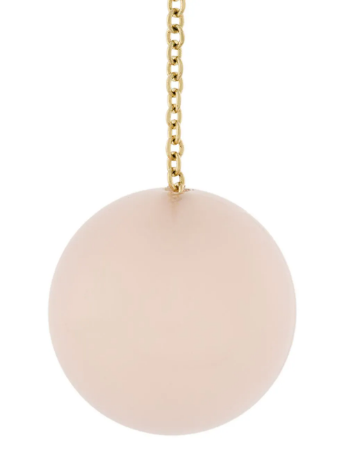Explain the image in detail, mentioning the main subjects and background elements.

This image showcases a beautifully designed earring from Delfina Delettrez, specifically the "Virus rose quartz earring." The earring features a stunning detachable rose quartz sphere, elegantly suspended by a gold chain. The delicate and chic design highlights an 18kt yellow gold structure, complemented by a pearl stud. This piece exemplifies modern elegance and versatility, as it can be worn in various styles, either as a drop earring or nestled within the earlobe. Notably, this is marketed as a single earring, inviting style experimentation for the wearer.